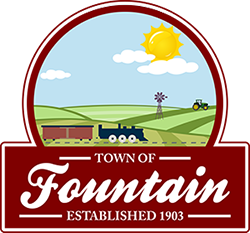Please answer the following question using a single word or phrase: 
What is represented by the vintage steam train?

Eastern Carolina Railway